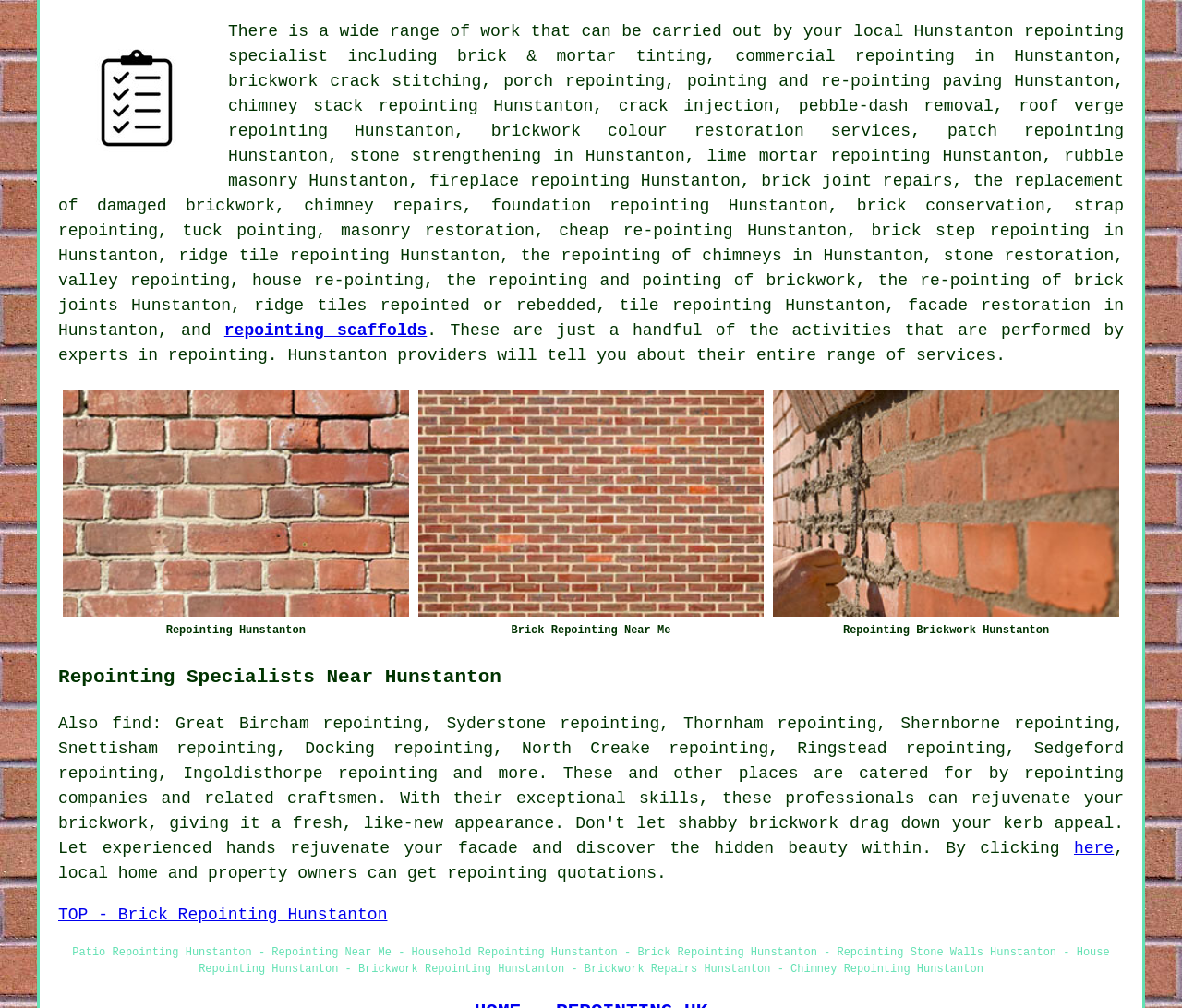Please respond to the question using a single word or phrase:
What is the purpose of the webpage?

To provide repointing services information